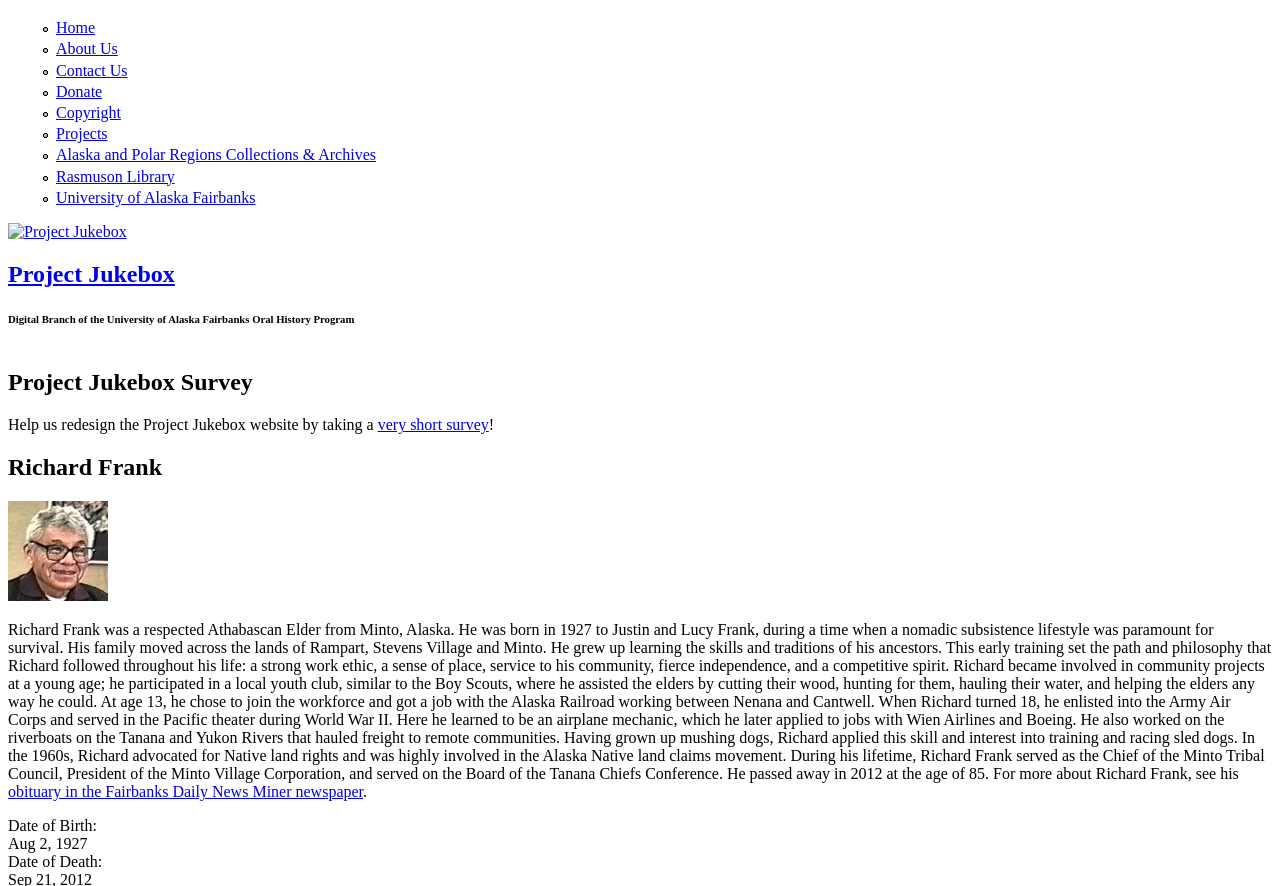Pinpoint the bounding box coordinates of the clickable element needed to complete the instruction: "Learn about the University of Alaska Fairbanks". The coordinates should be provided as four float numbers between 0 and 1: [left, top, right, bottom].

[0.044, 0.213, 0.2, 0.232]